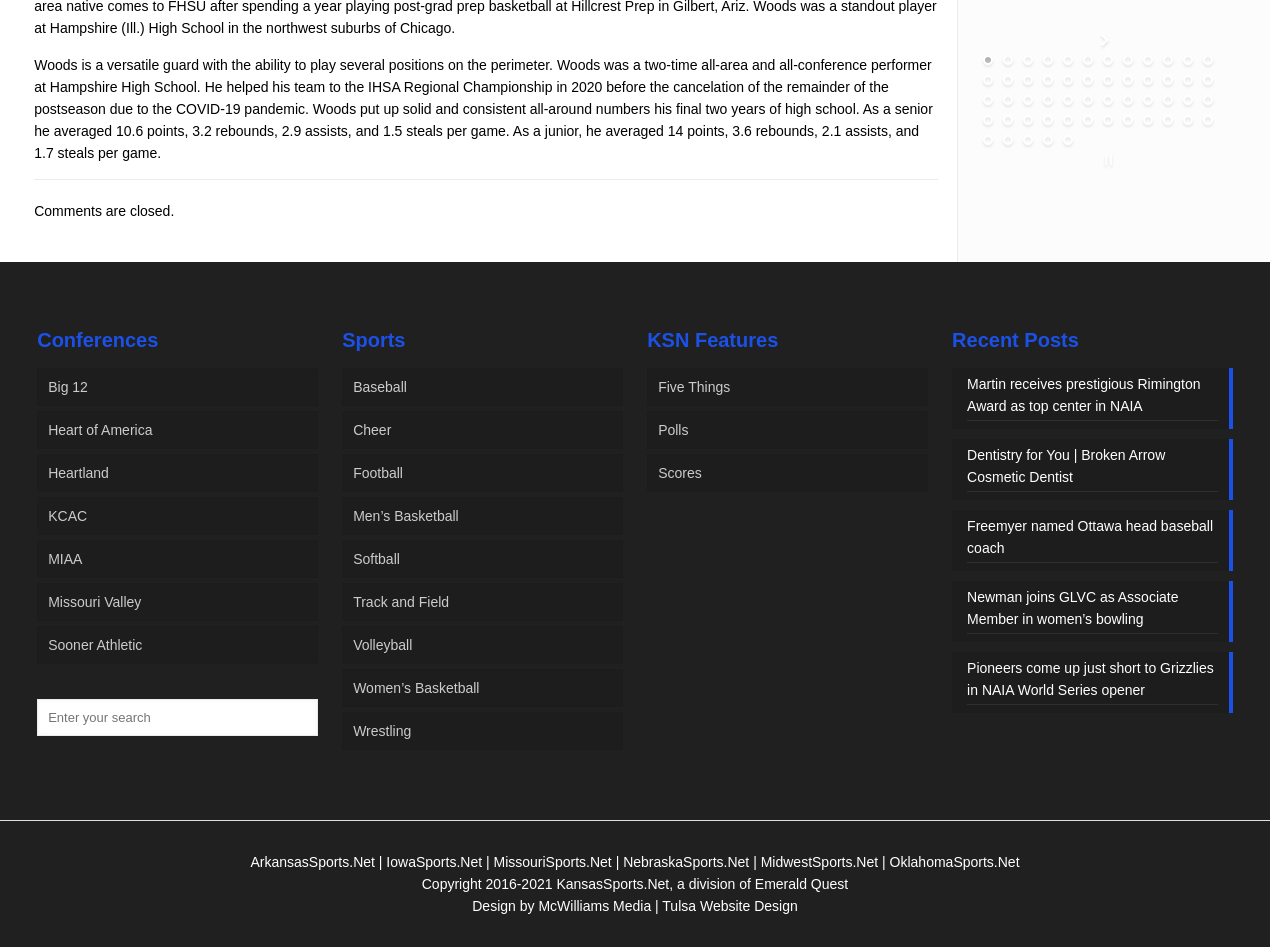Determine the bounding box coordinates for the clickable element required to fulfill the instruction: "Click on the 'Track and Field' link". Provide the coordinates as four float numbers between 0 and 1, i.e., [left, top, right, bottom].

[0.267, 0.616, 0.487, 0.656]